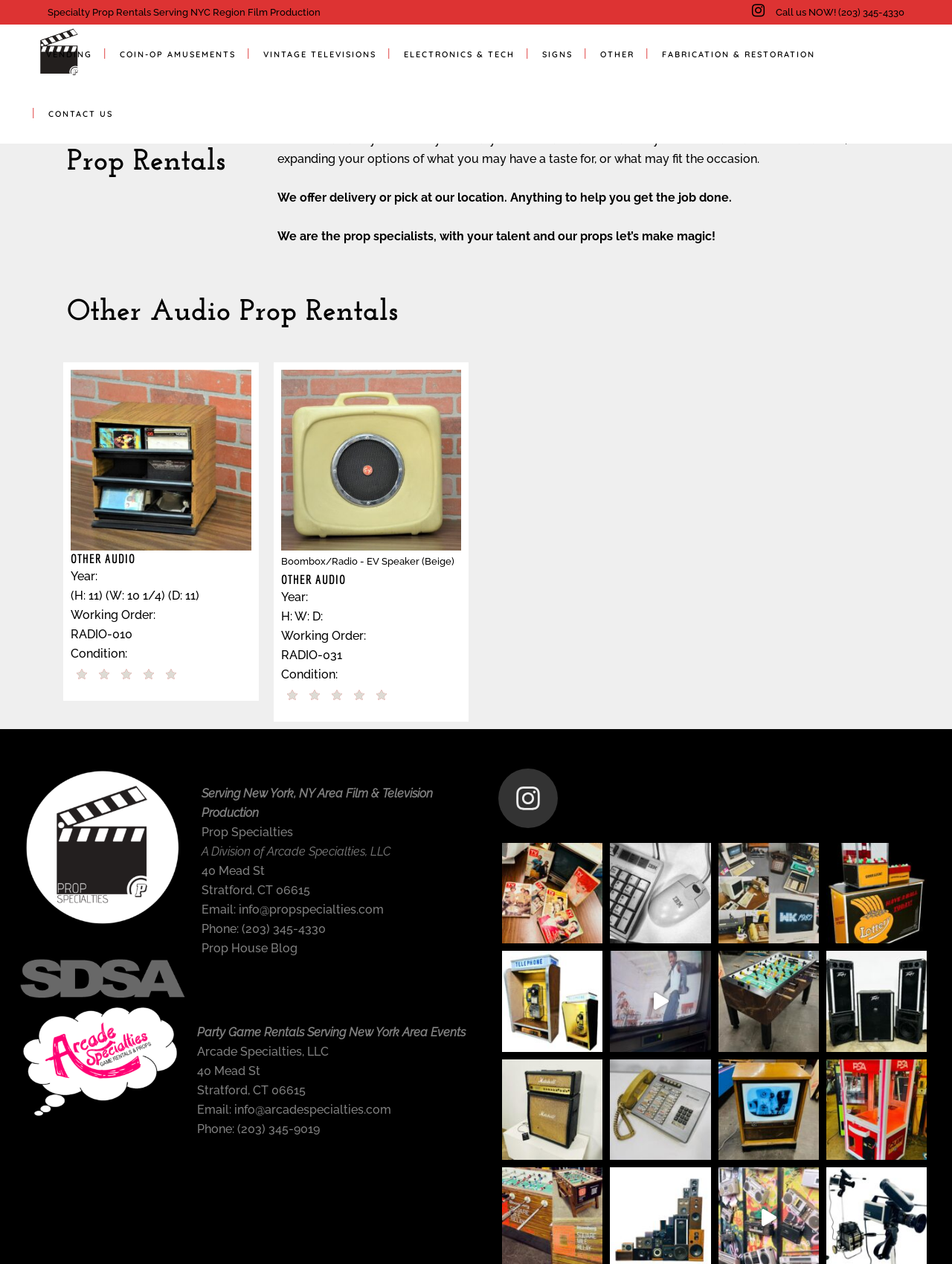Please find and give the text of the main heading on the webpage.

Other Audio Prop Rentals